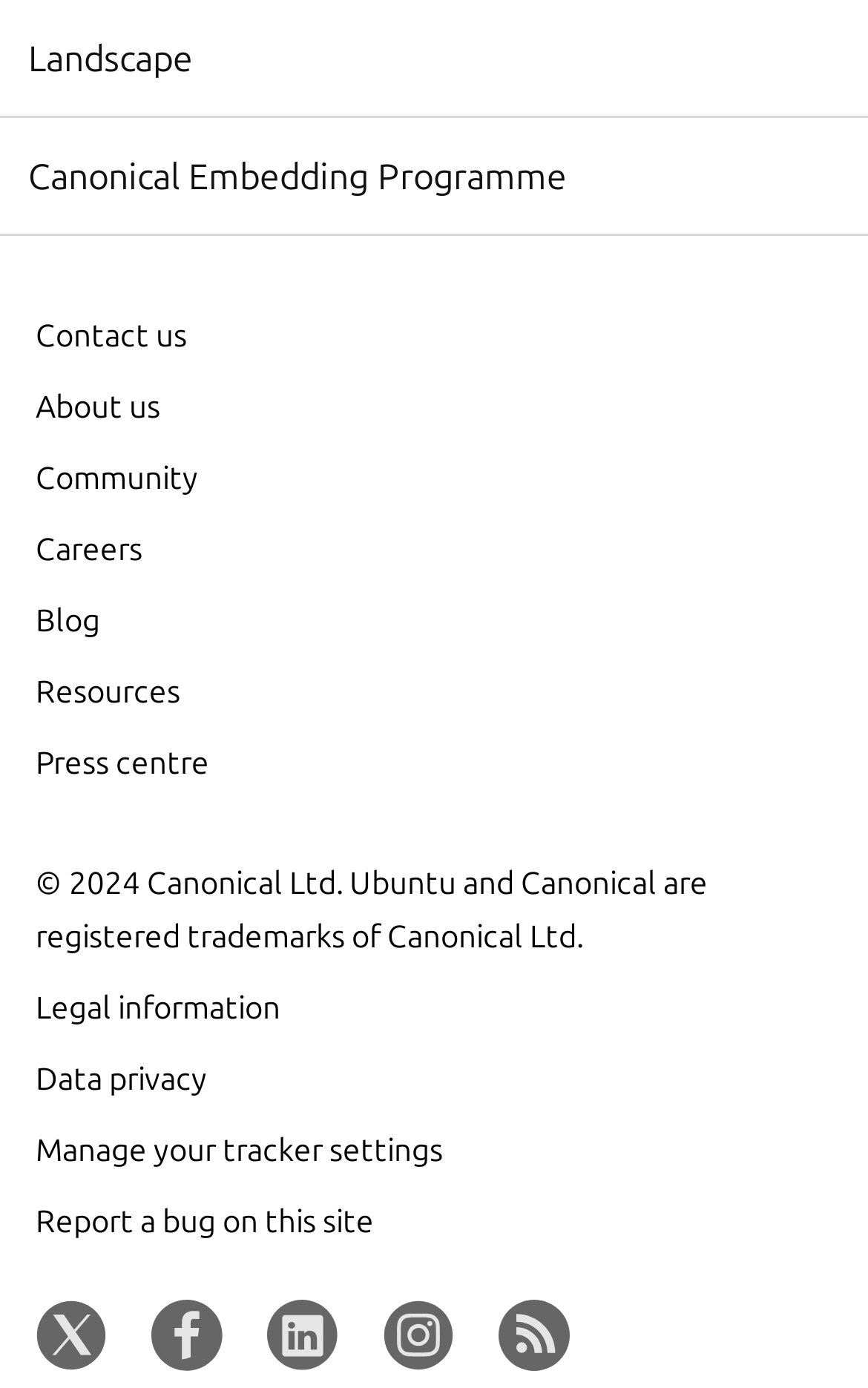Find and provide the bounding box coordinates for the UI element described here: "Legal information". The coordinates should be given as four float numbers between 0 and 1: [left, top, right, bottom].

[0.041, 0.71, 0.323, 0.739]